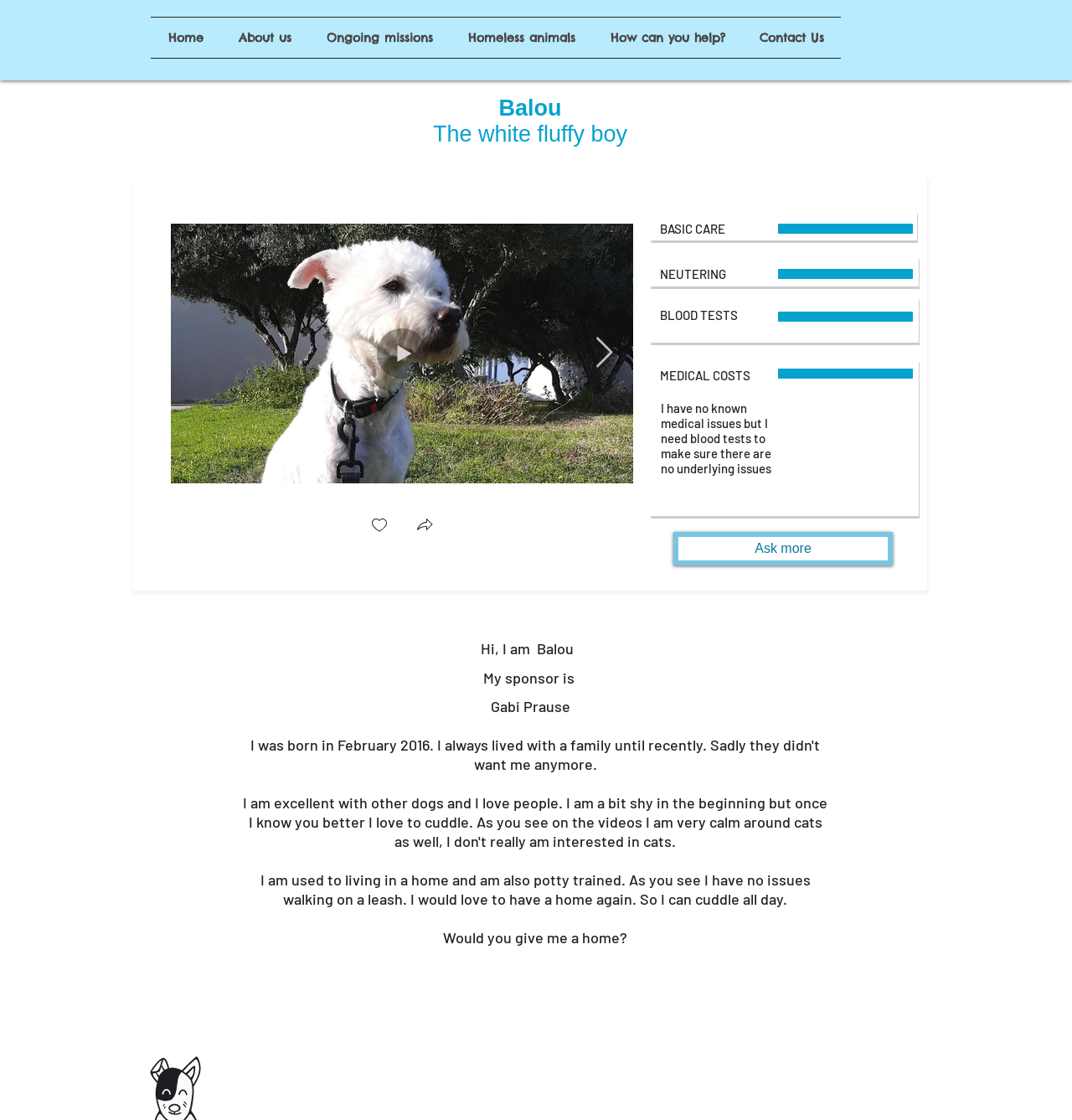Could you find the bounding box coordinates of the clickable area to complete this instruction: "Click on the 'Love' button"?

[0.159, 0.189, 0.591, 0.494]